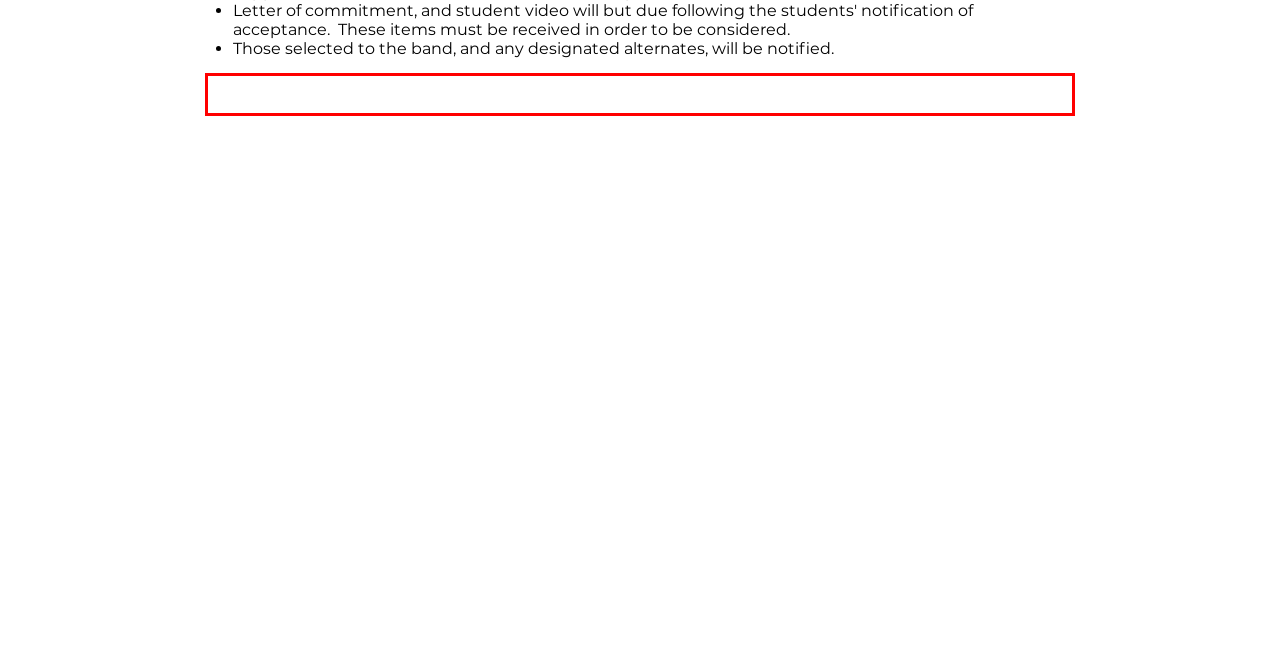Given a screenshot of a webpage containing a red bounding box, perform OCR on the text within this red bounding box and provide the text content.

Thank you for all you do as a music educator. The countless hours you spend motivating and inspiring your students undoubtedly has an impact on each of them throughout their lives.